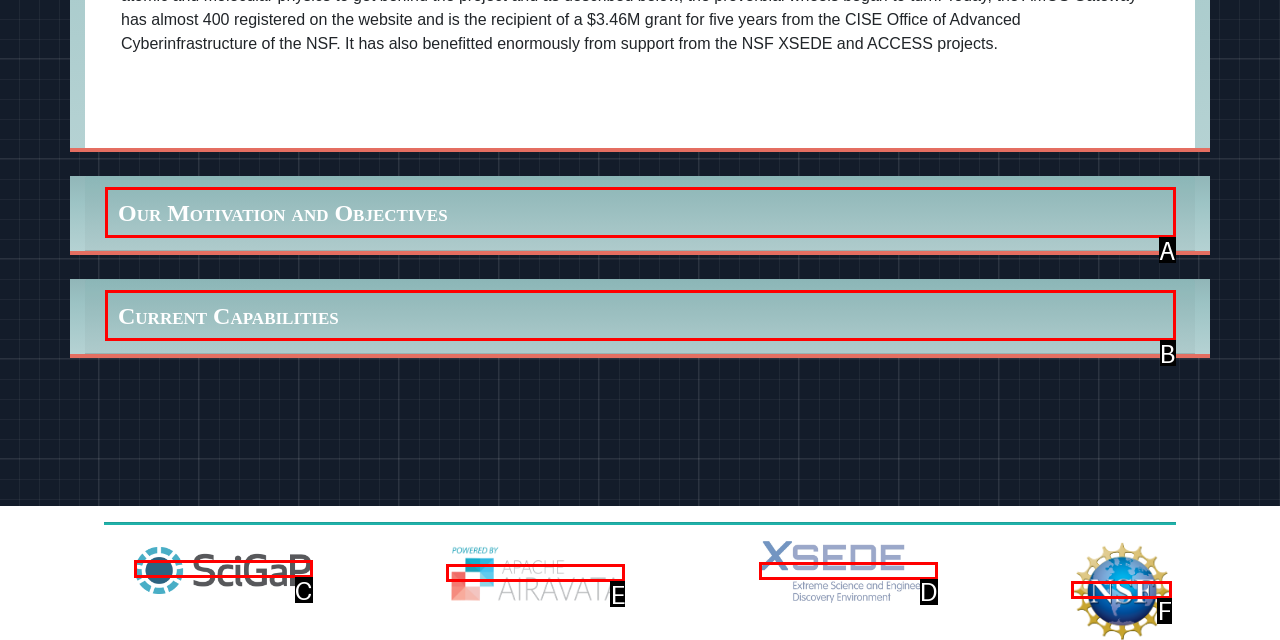Determine which option aligns with the description: Contact Us. Provide the letter of the chosen option directly.

None